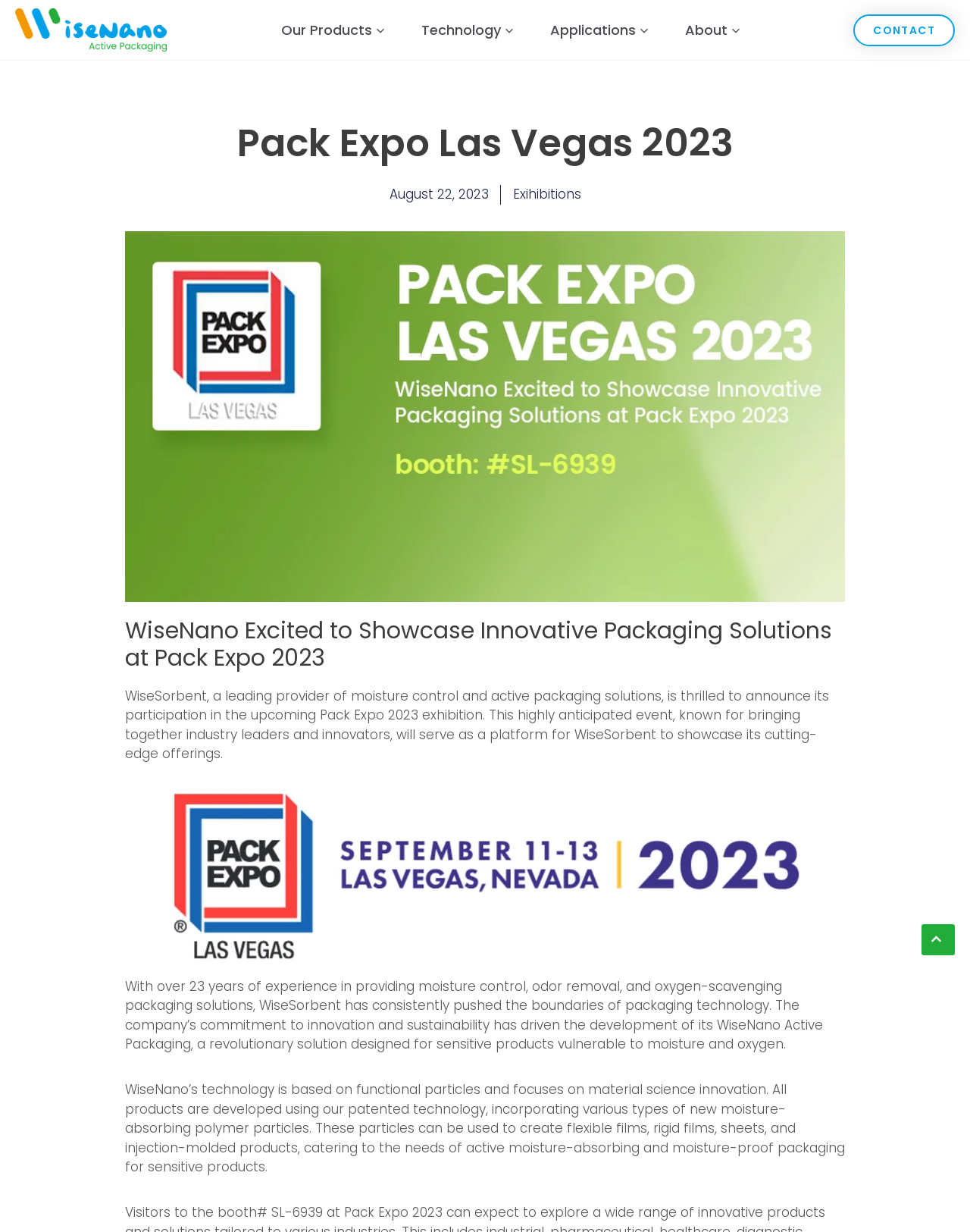Return the bounding box coordinates of the UI element that corresponds to this description: "August 22, 2023". The coordinates must be given as four float numbers in the range of 0 and 1, [left, top, right, bottom].

[0.401, 0.15, 0.504, 0.166]